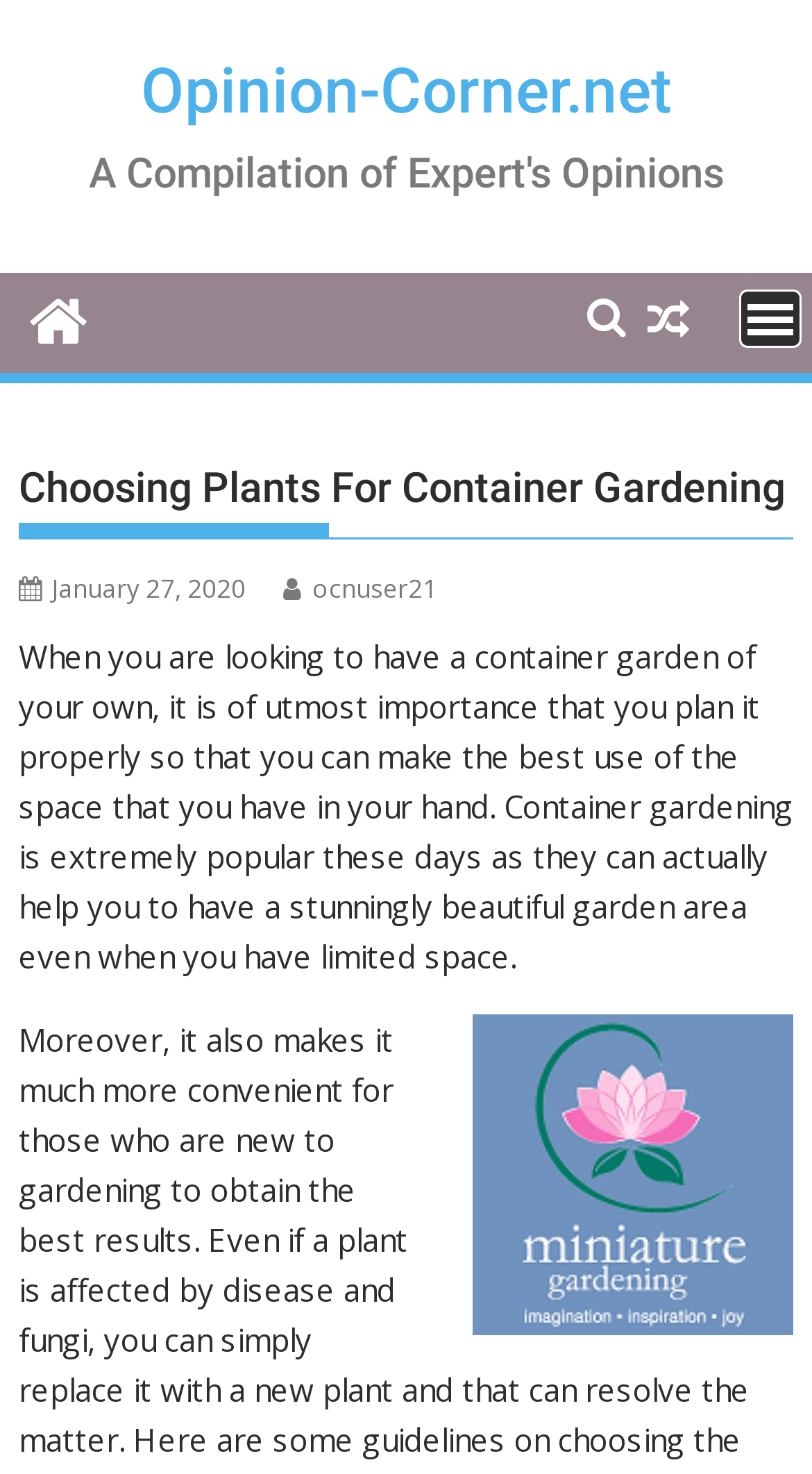Answer the question in a single word or phrase:
Is there a menu on the page?

Yes